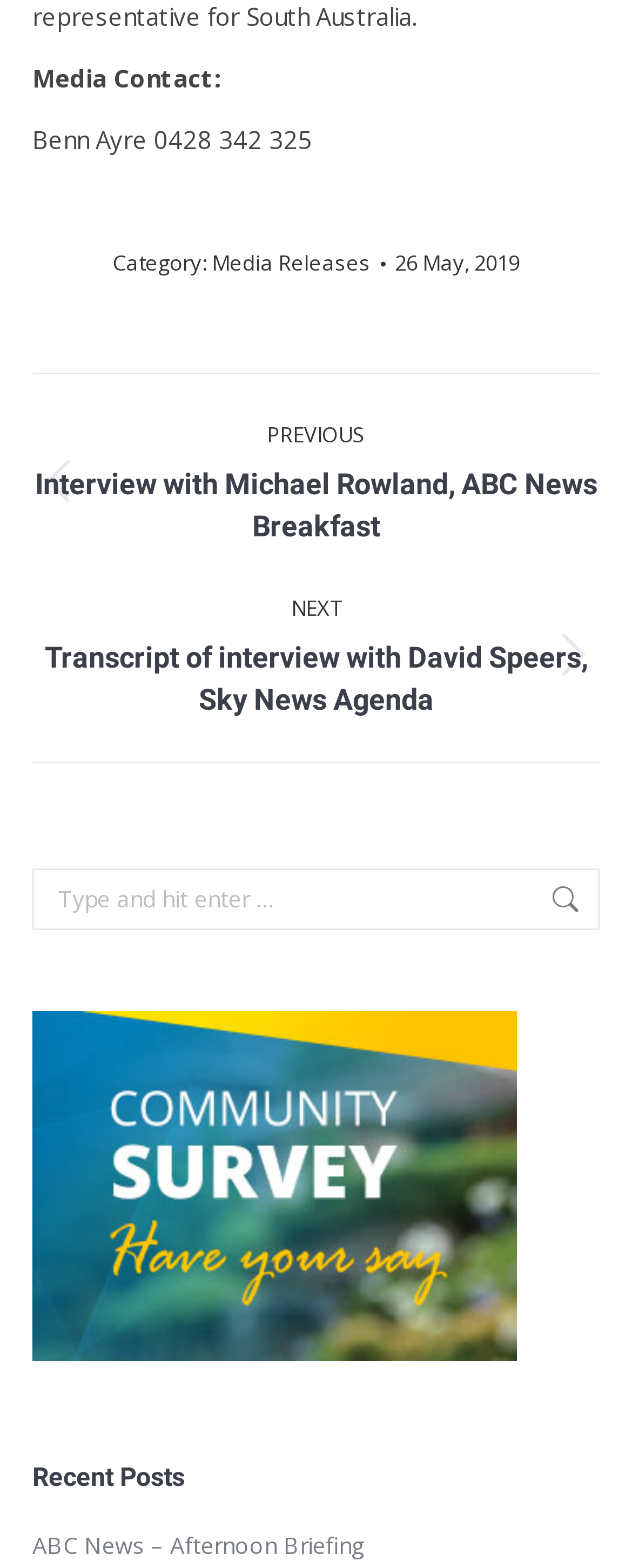With reference to the image, please provide a detailed answer to the following question: What is the date of the current post?

The date is mentioned as a link '26 May, 2019' below the category information.